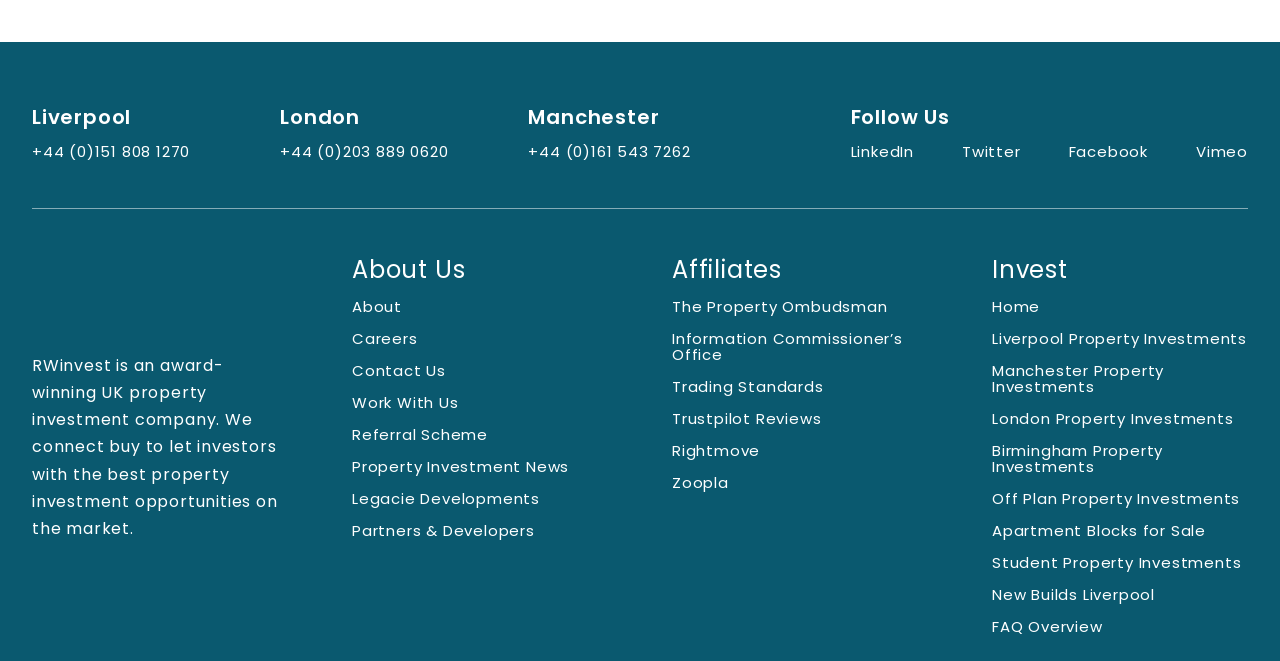Locate the bounding box coordinates of the element that needs to be clicked to carry out the instruction: "Learn about RWinvest". The coordinates should be given as four float numbers ranging from 0 to 1, i.e., [left, top, right, bottom].

[0.275, 0.448, 0.314, 0.48]